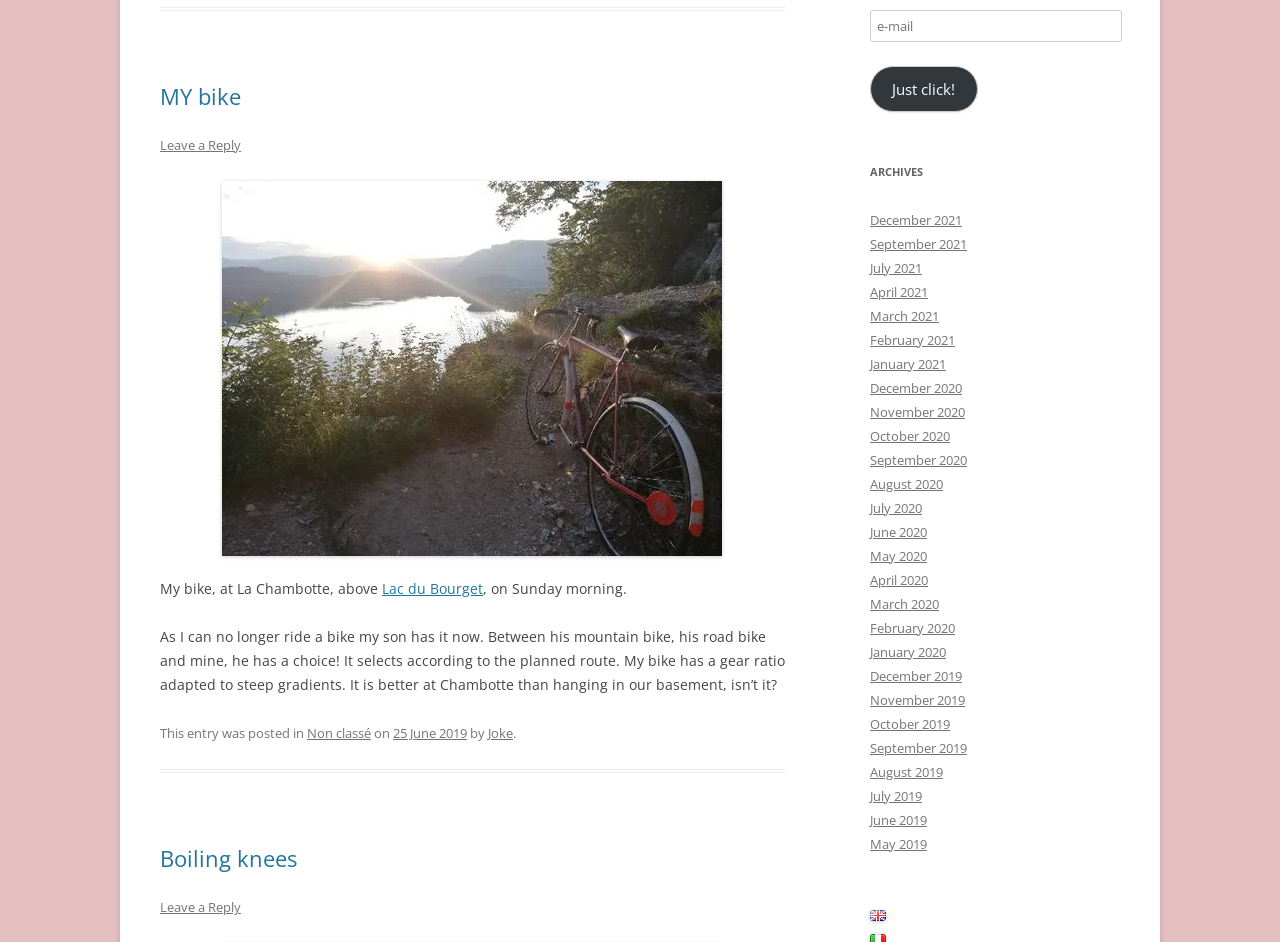Find the bounding box coordinates of the element to click in order to complete this instruction: "Click the 'Just click!' button". The bounding box coordinates must be four float numbers between 0 and 1, denoted as [left, top, right, bottom].

[0.68, 0.07, 0.764, 0.119]